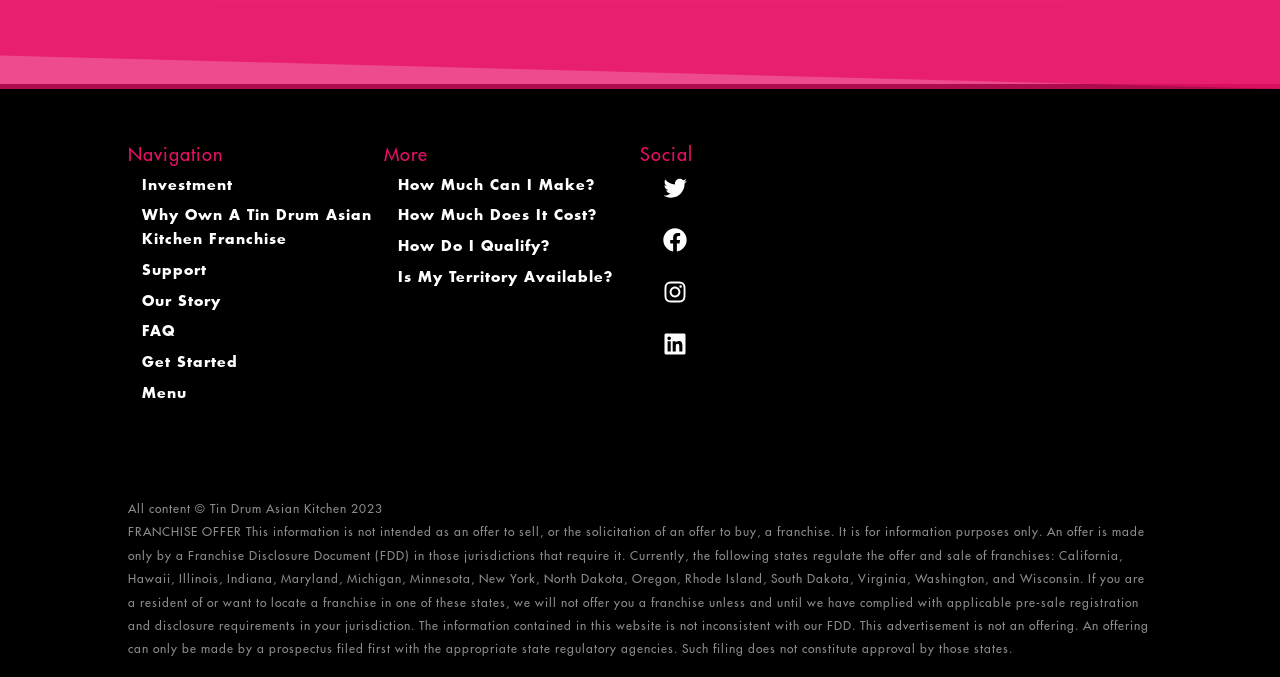Give a one-word or phrase response to the following question: How many main sections are there?

3